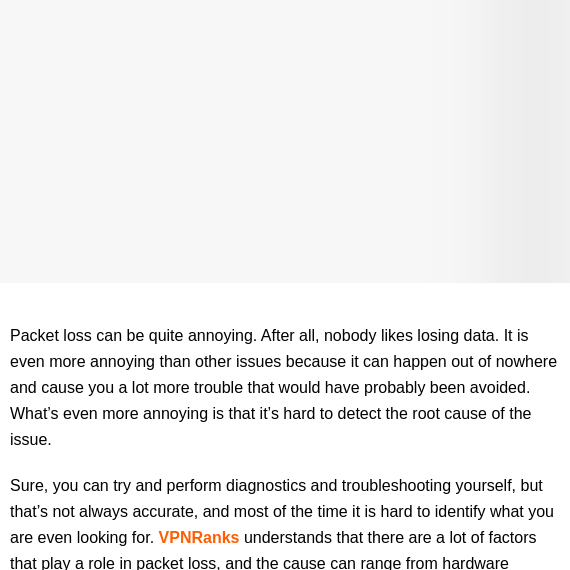What is suggested to mitigate packet loss?
Please use the visual content to give a single word or phrase answer.

VPNs